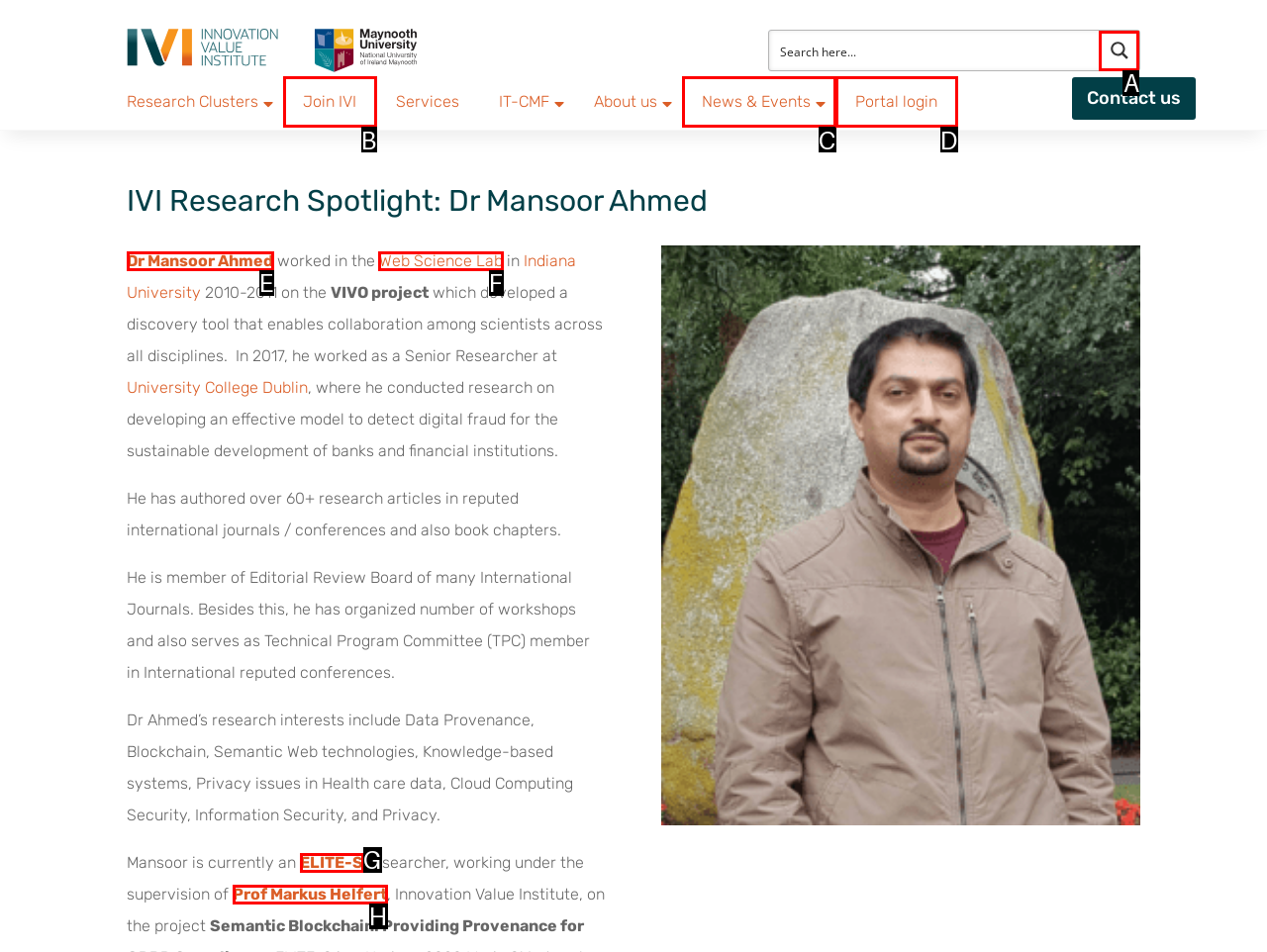Decide which HTML element to click to complete the task: Visit the Web Science Lab Provide the letter of the appropriate option.

F